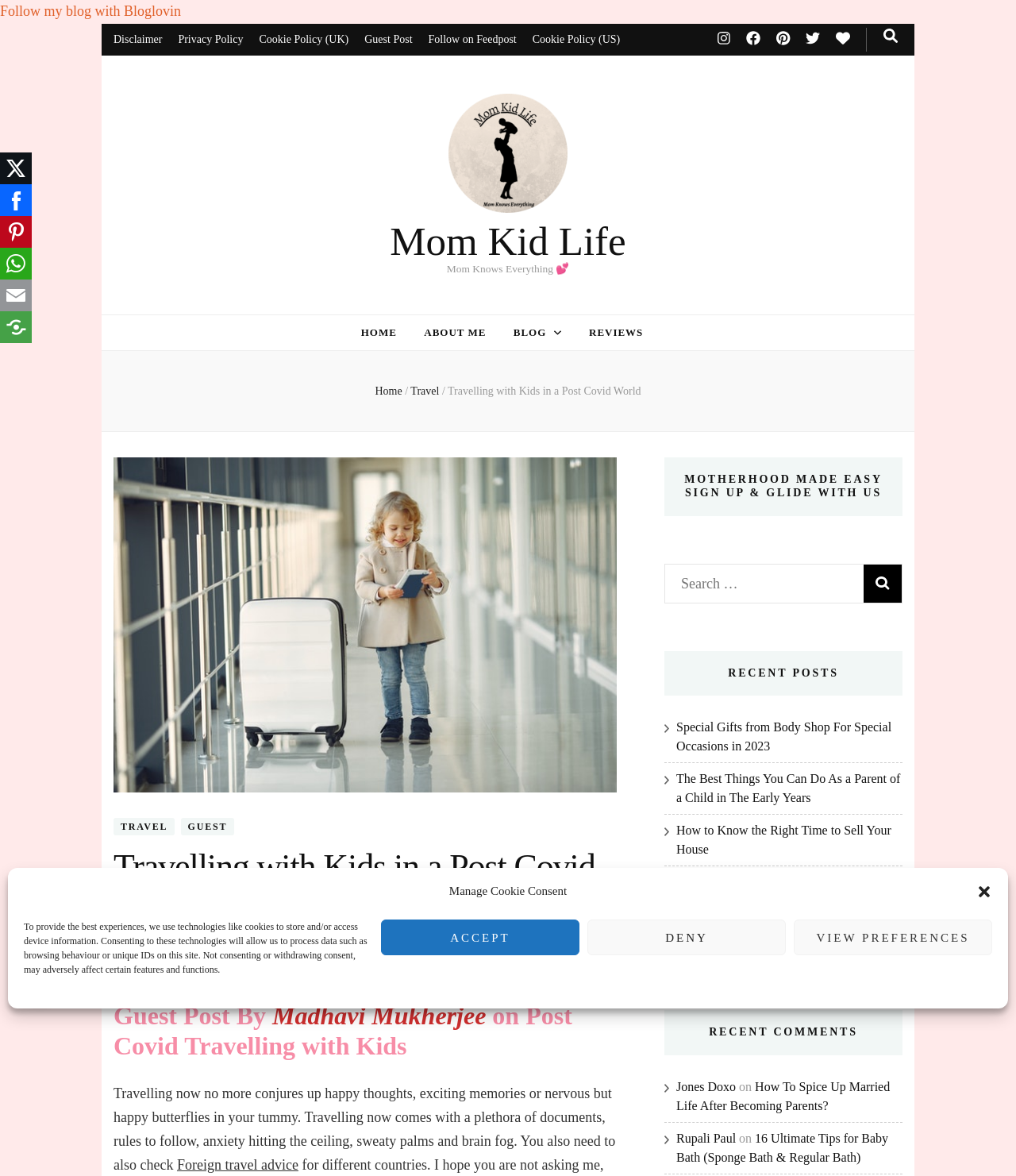What is the topic of the blog post?
Look at the image and answer the question with a single word or phrase.

Travelling with kids